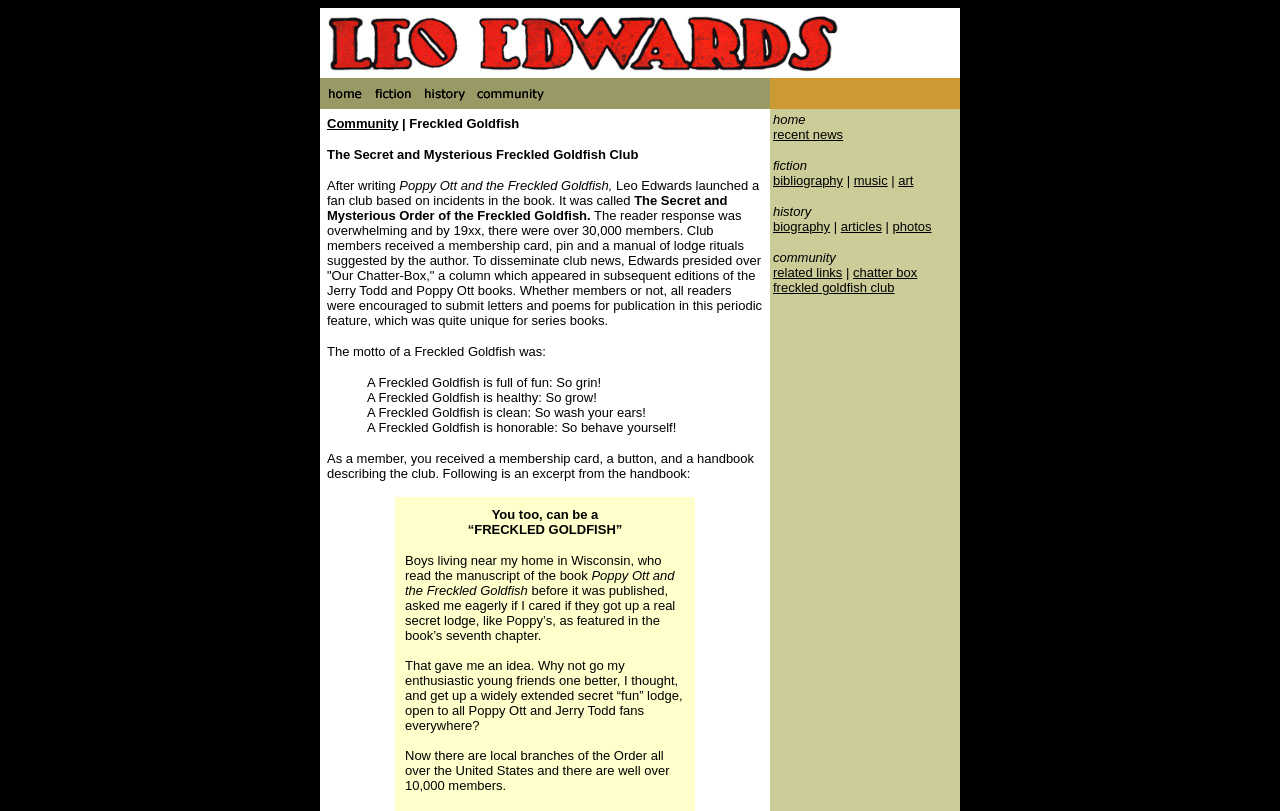Generate a comprehensive description of the contents of the webpage.

The webpage is titled "Leo Edwards Original Home Page" and features a layout with multiple sections and elements. At the top, there is a row with a single cell containing a link and an image. Below this, there is another row with two cells. The first cell contains four links, each with an accompanying image, arranged horizontally. The second cell is divided into two sections. The top section contains a link labeled "Community" and a blockquote with four lines of text, each describing a characteristic of a "Freckled Goldfish" (e.g., "A Freckled Goldfish is full of fun: So grin!"). The bottom section contains a paragraph of text describing a membership card, button, and handbook, followed by two excerpts from the handbook.

Below this row, there is a table with a single row and cell containing a list of links and text, including "home", "recent news", "fiction", "bibliography", "music", "art", "history", "biography", "articles", "photos", "community", "related links", "chatter box", and "freckled goldfish club". These links and text are arranged horizontally, with some separated by vertical bars.